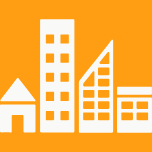Give a thorough and detailed caption for the image.

The image features a stylized icon representing sustainable urban development, reflective of the Sustainable Development Goal (SDG) 11: Sustainable Cities. This icon depicts various buildings, including tall skyscrapers and shorter structures, set against a vibrant orange background. The design emphasizes the importance of promoting the sustainable management of water resources and fostering healthier urban communities. Accompanying this visual concept is the focus on enhancing urban living conditions while ensuring environmental sustainability. This aligns with the broader initiative to create cities that are inclusive, safe, resilient, and sustainable, ultimately contributing to improved quality of life for residents.